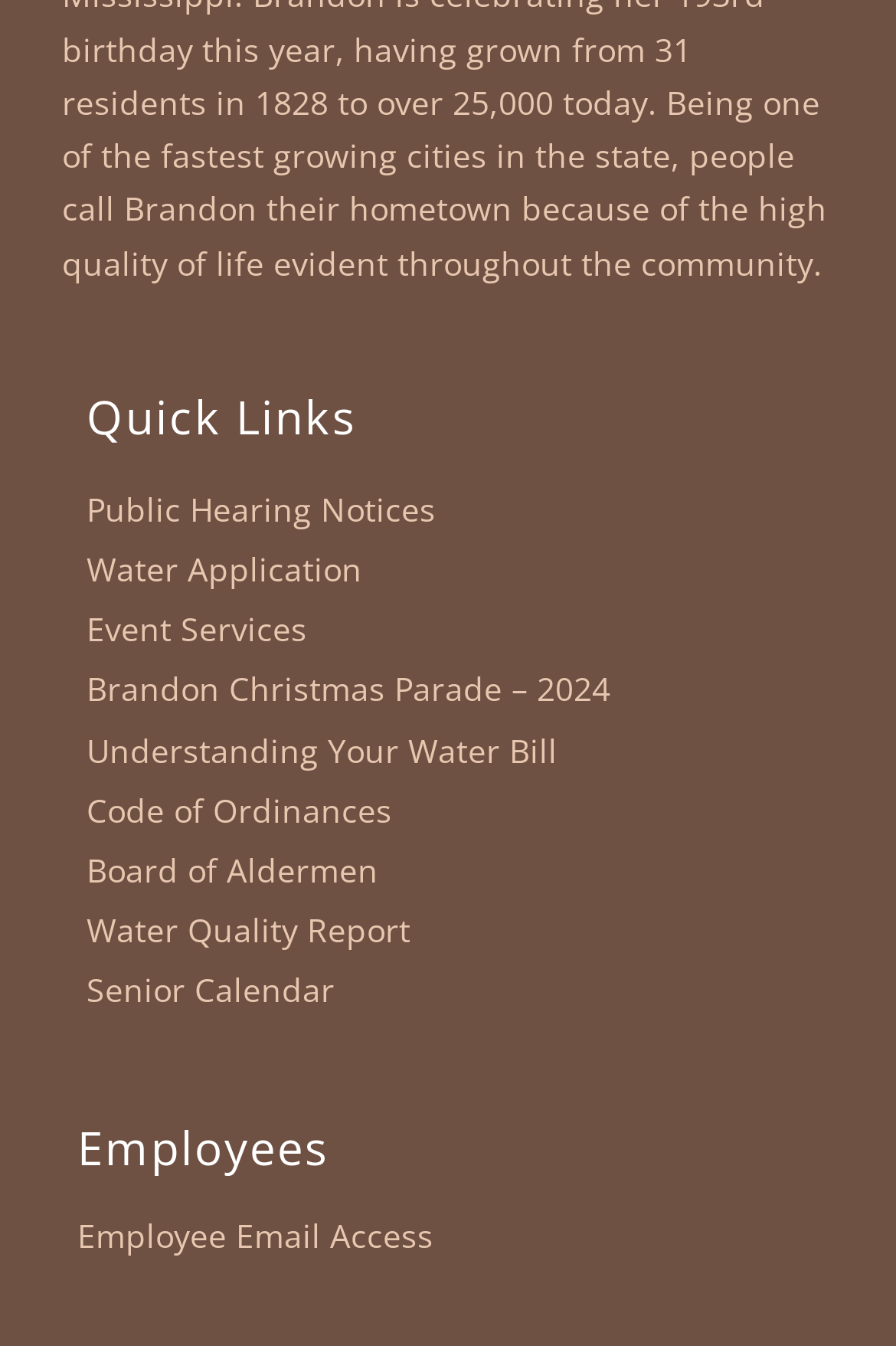Kindly determine the bounding box coordinates for the area that needs to be clicked to execute this instruction: "Watch 'VIDEOS'".

None